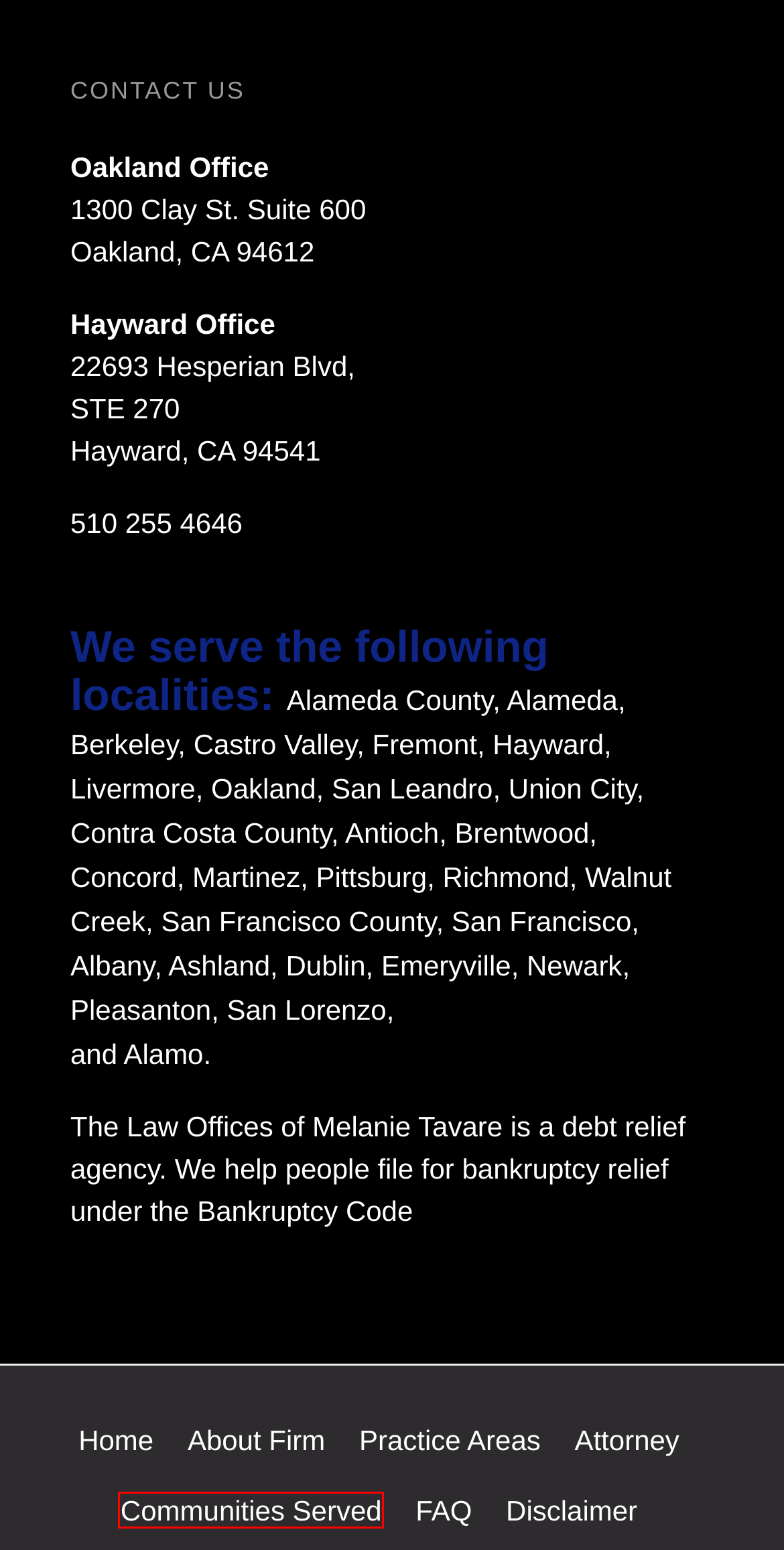You are looking at a webpage screenshot with a red bounding box around an element. Pick the description that best matches the new webpage after interacting with the element in the red bounding box. The possible descriptions are:
A. Communities Served - Law Office of Melanie Tavare
B. Dublin, California Bankruptcy Lawyer - Law Office of Melanie Tavare
C. Livermore Bankruptcy Solutions
D. FAQ - Law Office of Melanie Tavare
E. What Determines How Much Your Home Mortgage Payment Will Cost? - Law Office of Melanie Tavare
F. Disclaimer - Law Office of Melanie Tavare
G. Bankruptcy Law Archives - Law Office of Melanie Tavare
H. Antioch, California Bankruptcy Lawyer - Law Office of Melanie Tavare

A